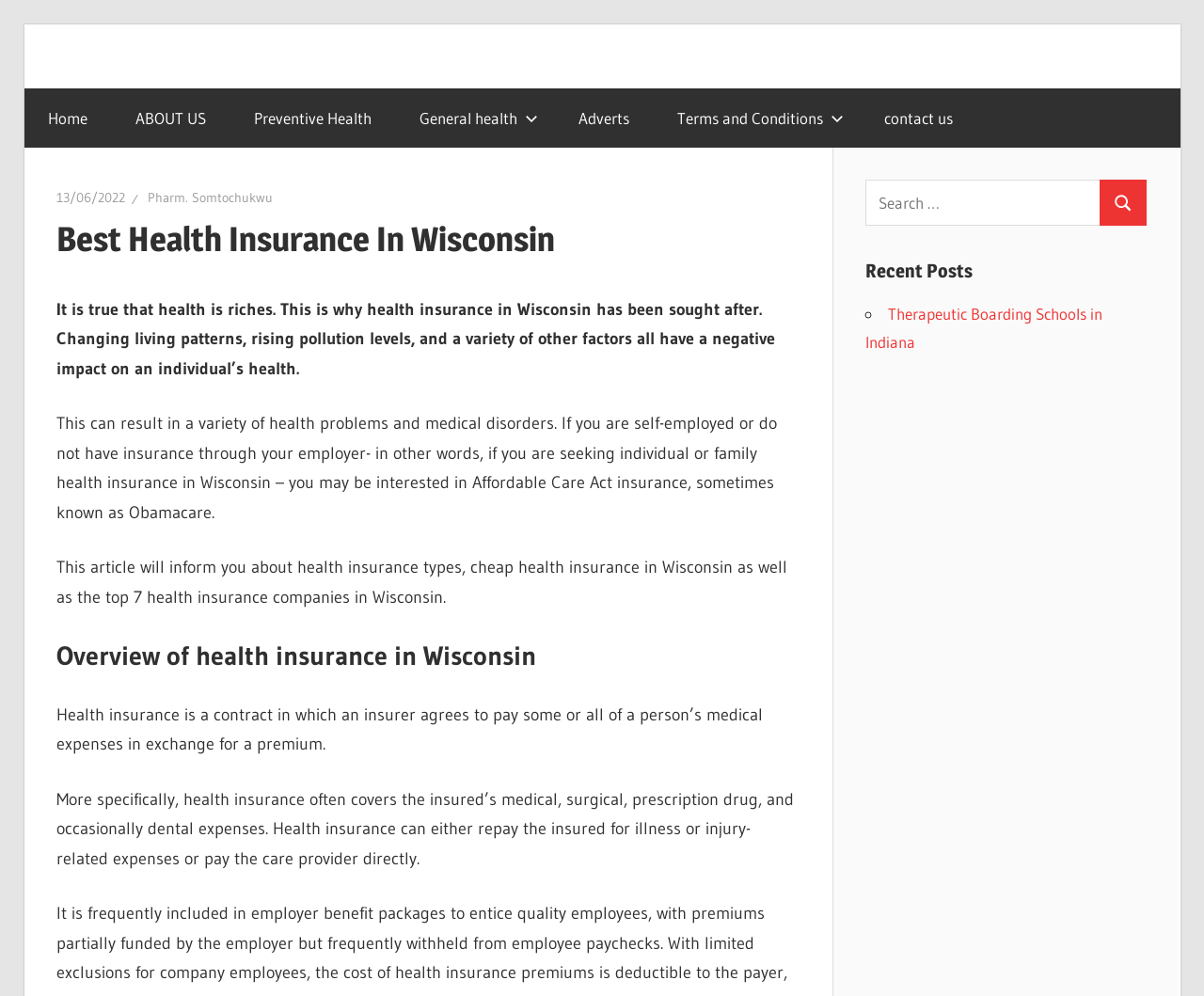Use one word or a short phrase to answer the question provided: 
What is the purpose of health insurance?

To pay medical expenses